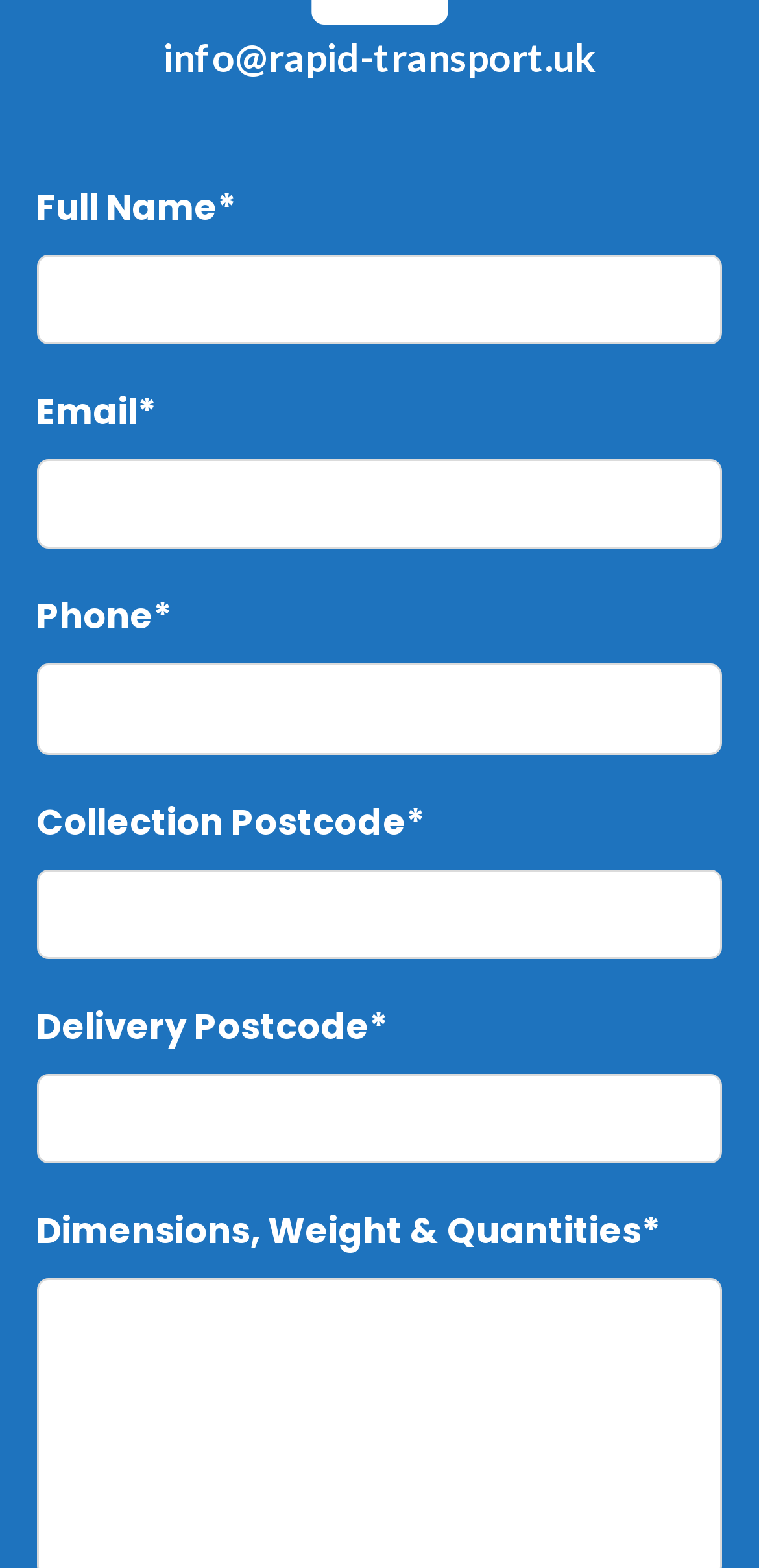What is the instruction for the first input field?
Look at the screenshot and provide an in-depth answer.

The first input field has a static text instruction above it, which says 'Leave this field blank'. This suggests that users should not enter any information in this field.